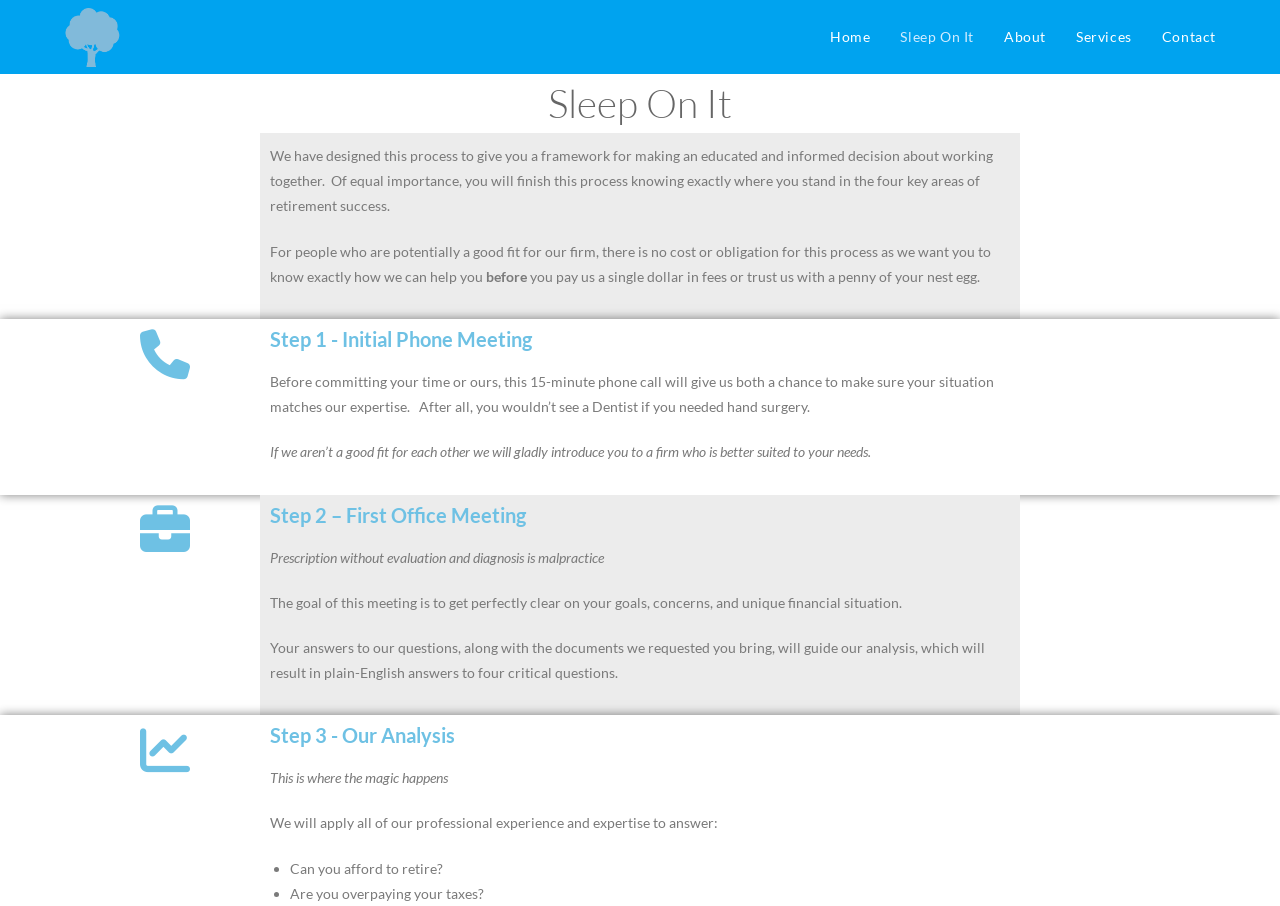Determine the bounding box coordinates for the HTML element mentioned in the following description: "Services". The coordinates should be a list of four floats ranging from 0 to 1, represented as [left, top, right, bottom].

[0.829, 0.0, 0.896, 0.082]